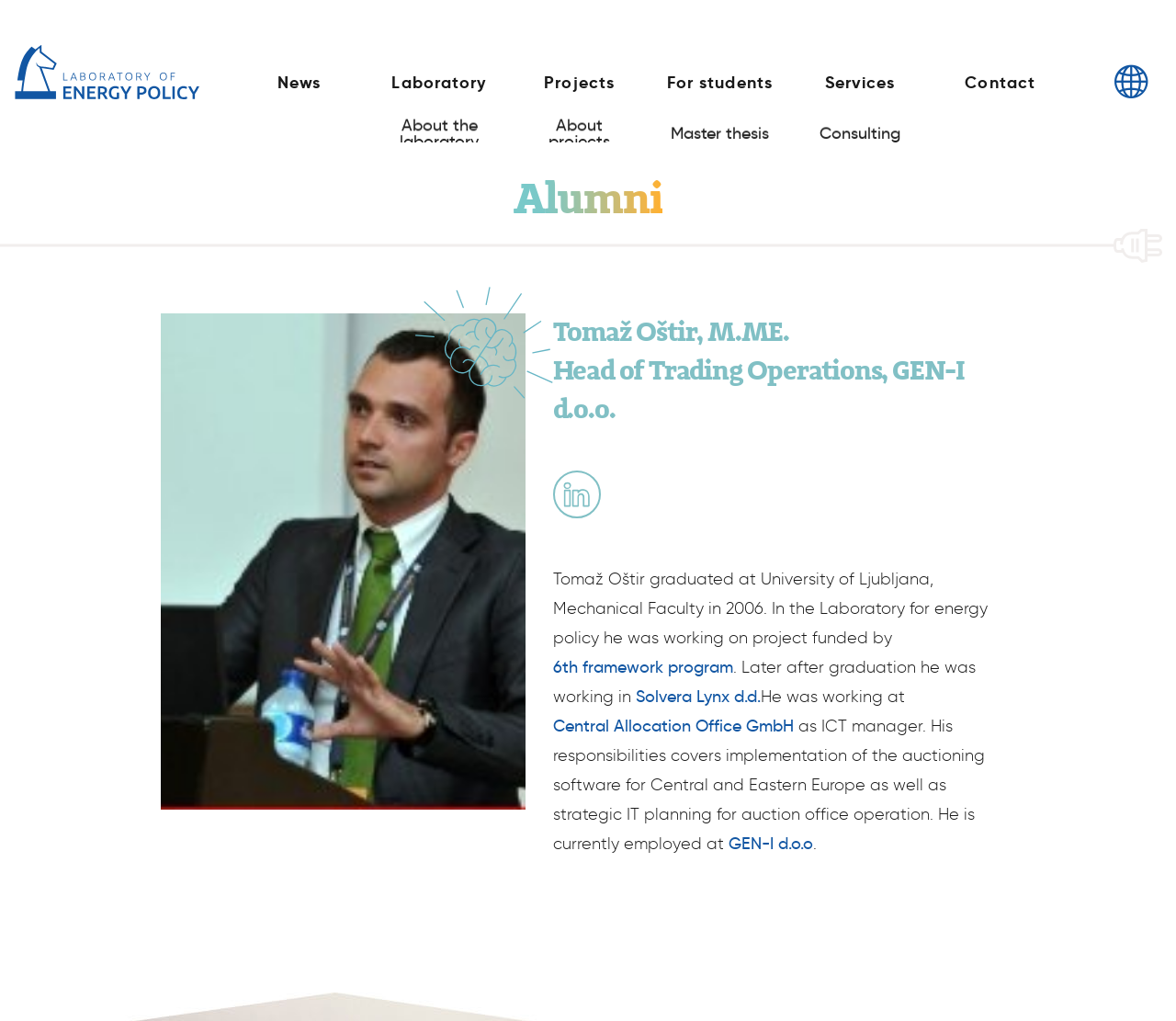Determine the bounding box coordinates of the region to click in order to accomplish the following instruction: "Learn more about Tomaž Oštir". Provide the coordinates as four float numbers between 0 and 1, specifically [left, top, right, bottom].

[0.47, 0.307, 0.863, 0.42]